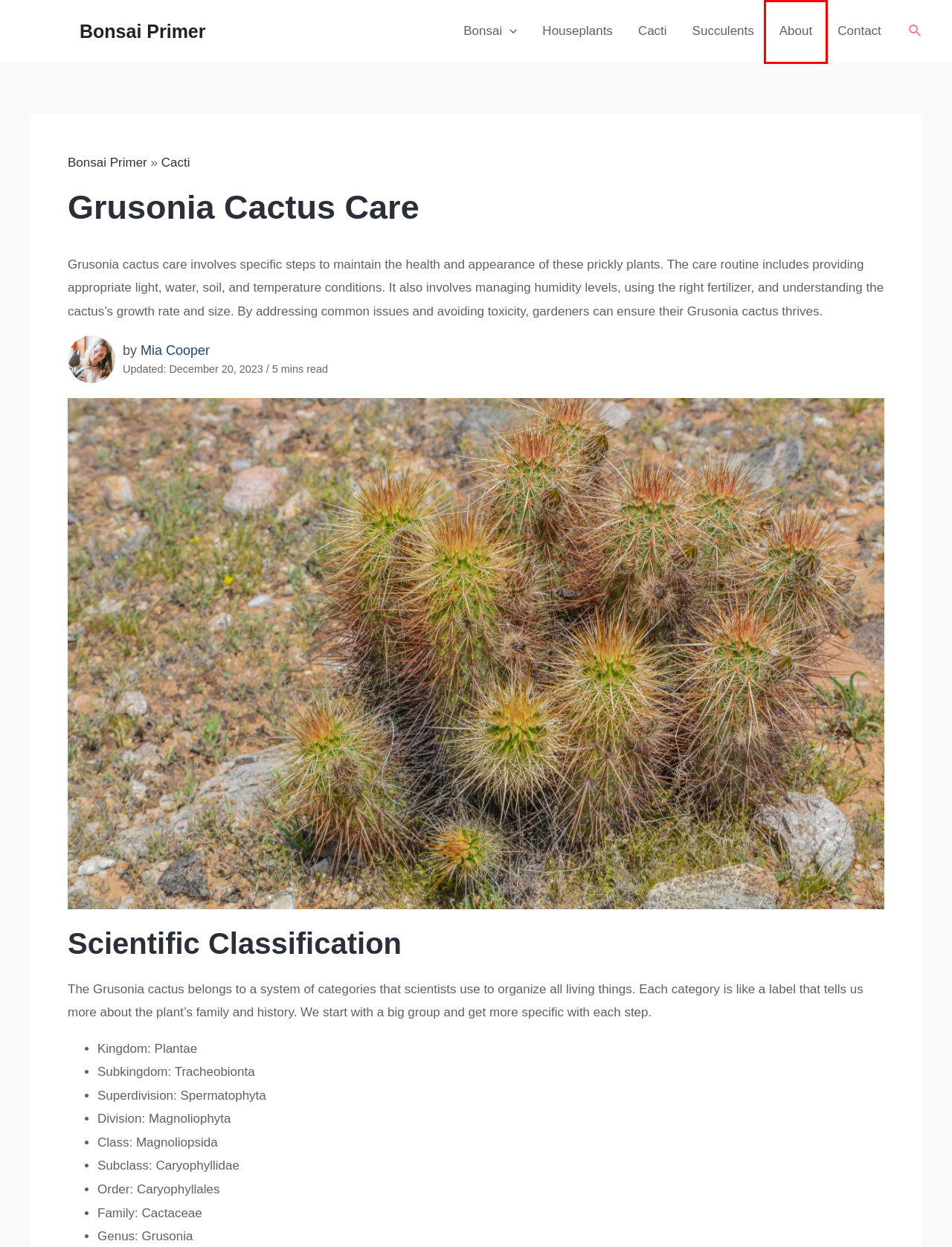Given a screenshot of a webpage with a red bounding box highlighting a UI element, choose the description that best corresponds to the new webpage after clicking the element within the red bounding box. Here are your options:
A. Astrophytum Cactus Care - Bonsai Primer
B. Contact - Bonsai Primer
C. About - Bonsai Primer
D. Bergerocactus Cactus Care - Bonsai Primer
E. Coral Cactus Care - Bonsai Primer
F. Brasiliopuntia Cactus Care - Bonsai Primer
G. Carnegiea Cactus Care - Bonsai Primer
H. Bonsai Primer

C